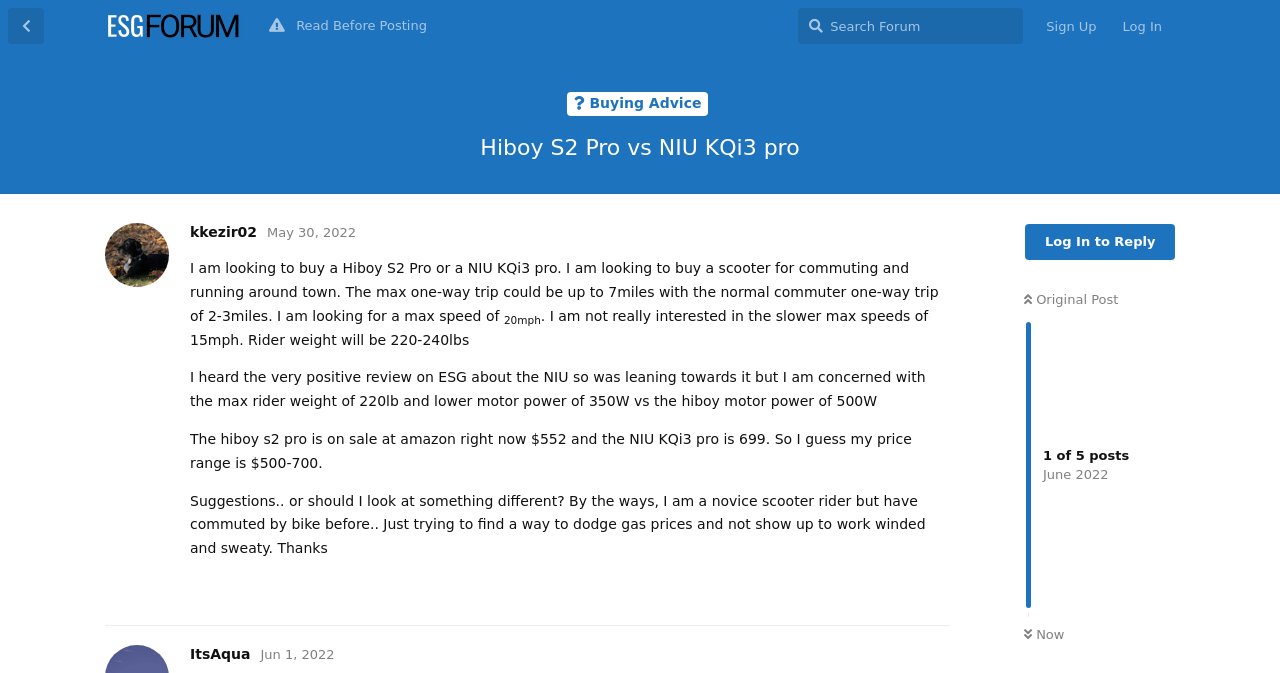Locate the bounding box coordinates of the clickable region necessary to complete the following instruction: "Sign up". Provide the coordinates in the format of four float numbers between 0 and 1, i.e., [left, top, right, bottom].

[0.807, 0.013, 0.867, 0.066]